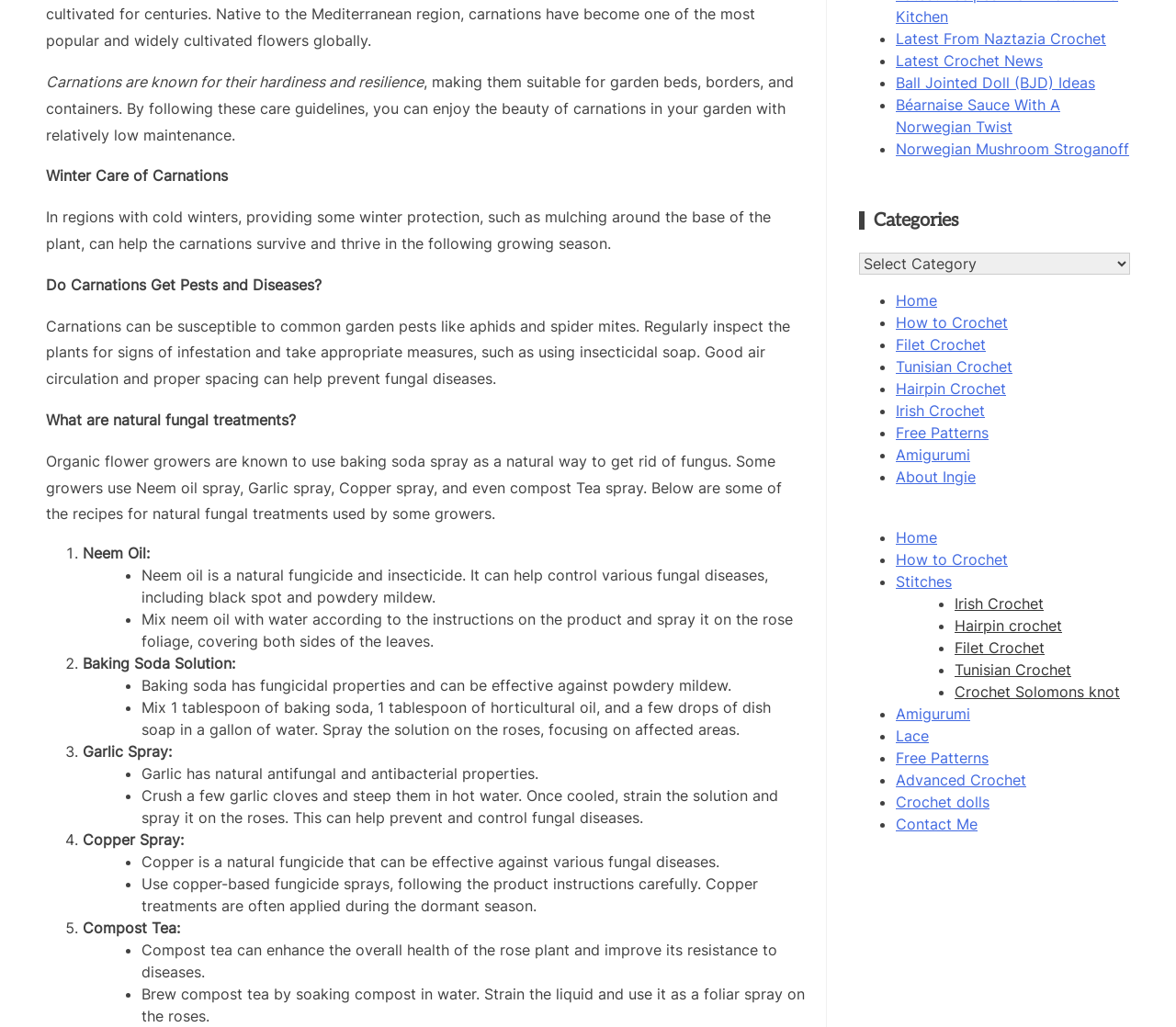Determine the bounding box coordinates of the element that should be clicked to execute the following command: "Follow on Twitter".

None